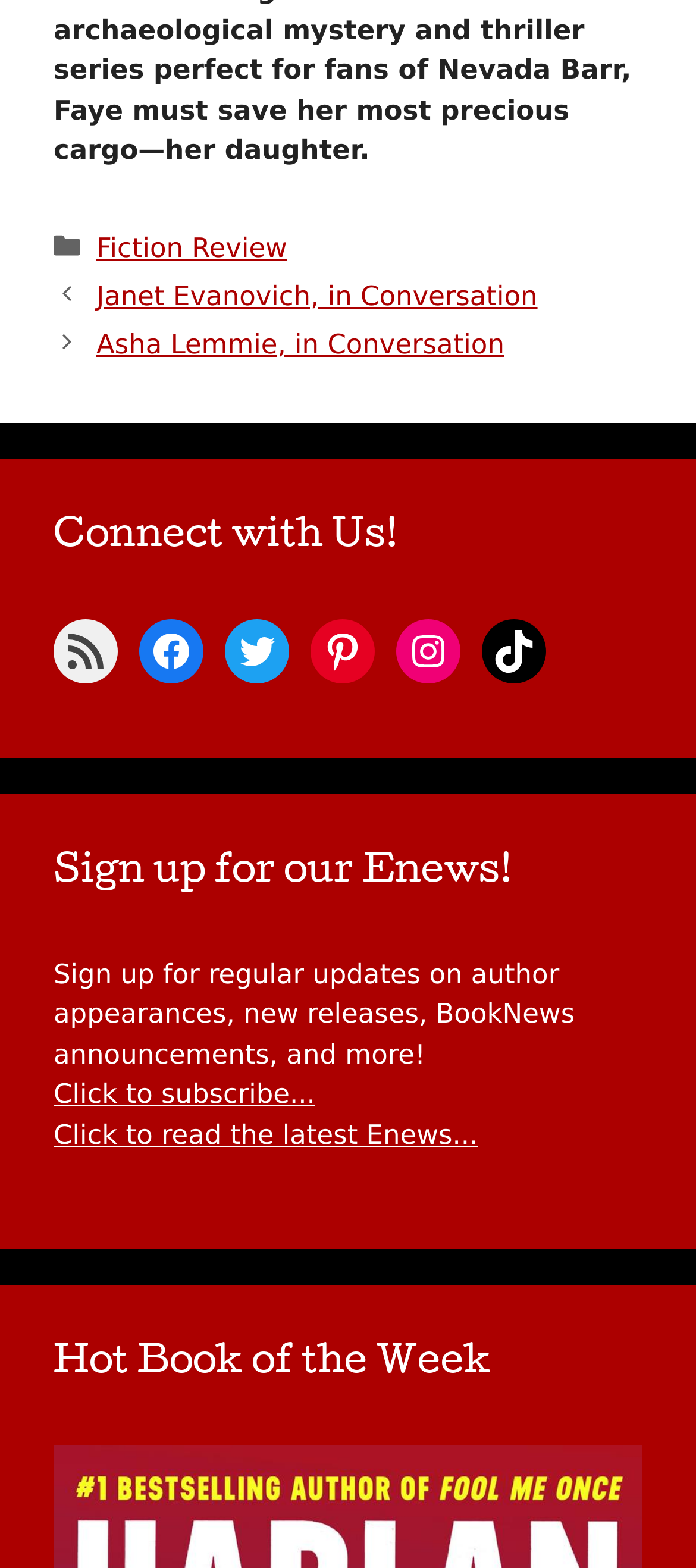Please provide a brief answer to the question using only one word or phrase: 
What is the name of the section that features a highlighted book?

Hot Book of the Week